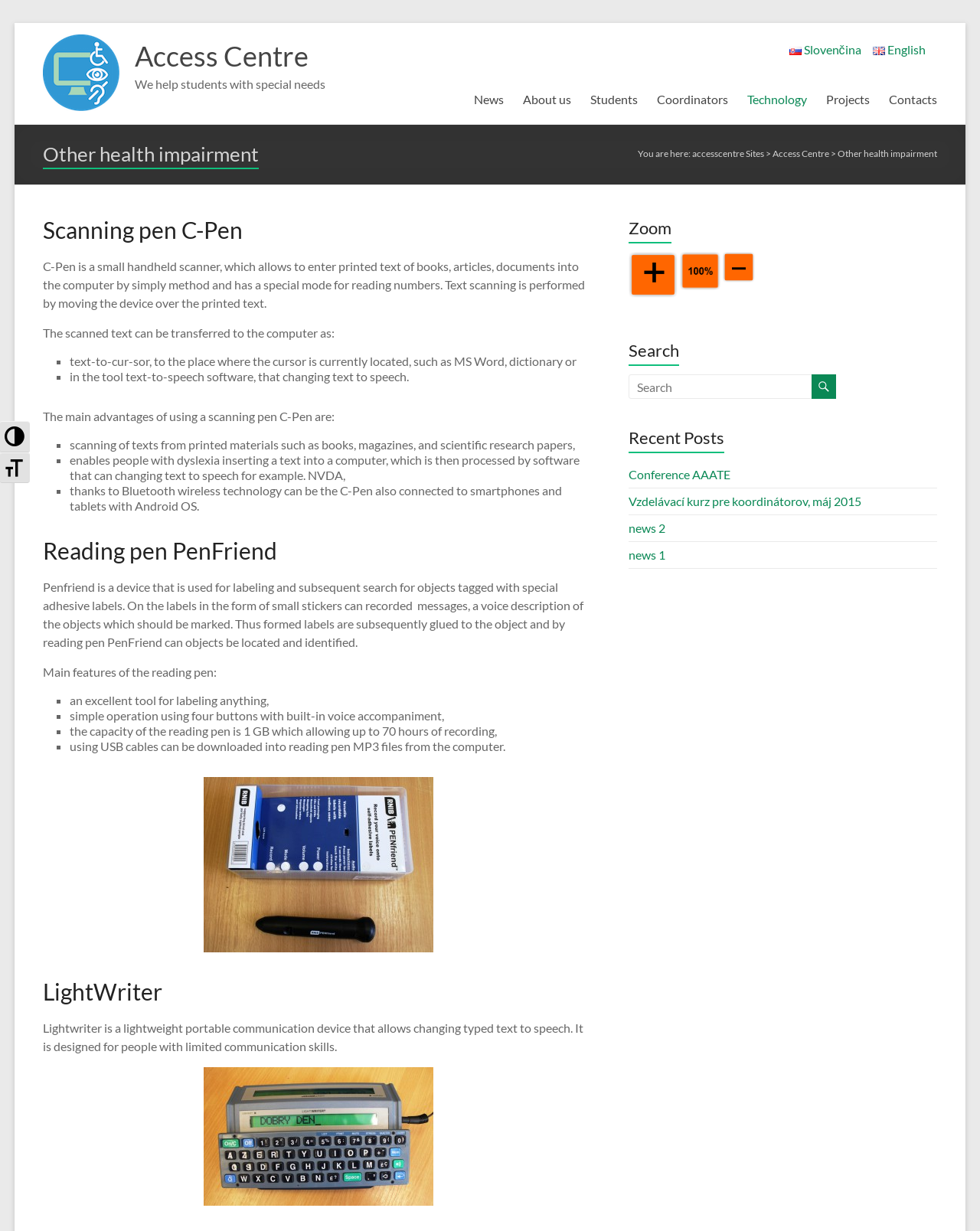Show me the bounding box coordinates of the clickable region to achieve the task as per the instruction: "Go to News".

[0.483, 0.072, 0.514, 0.091]